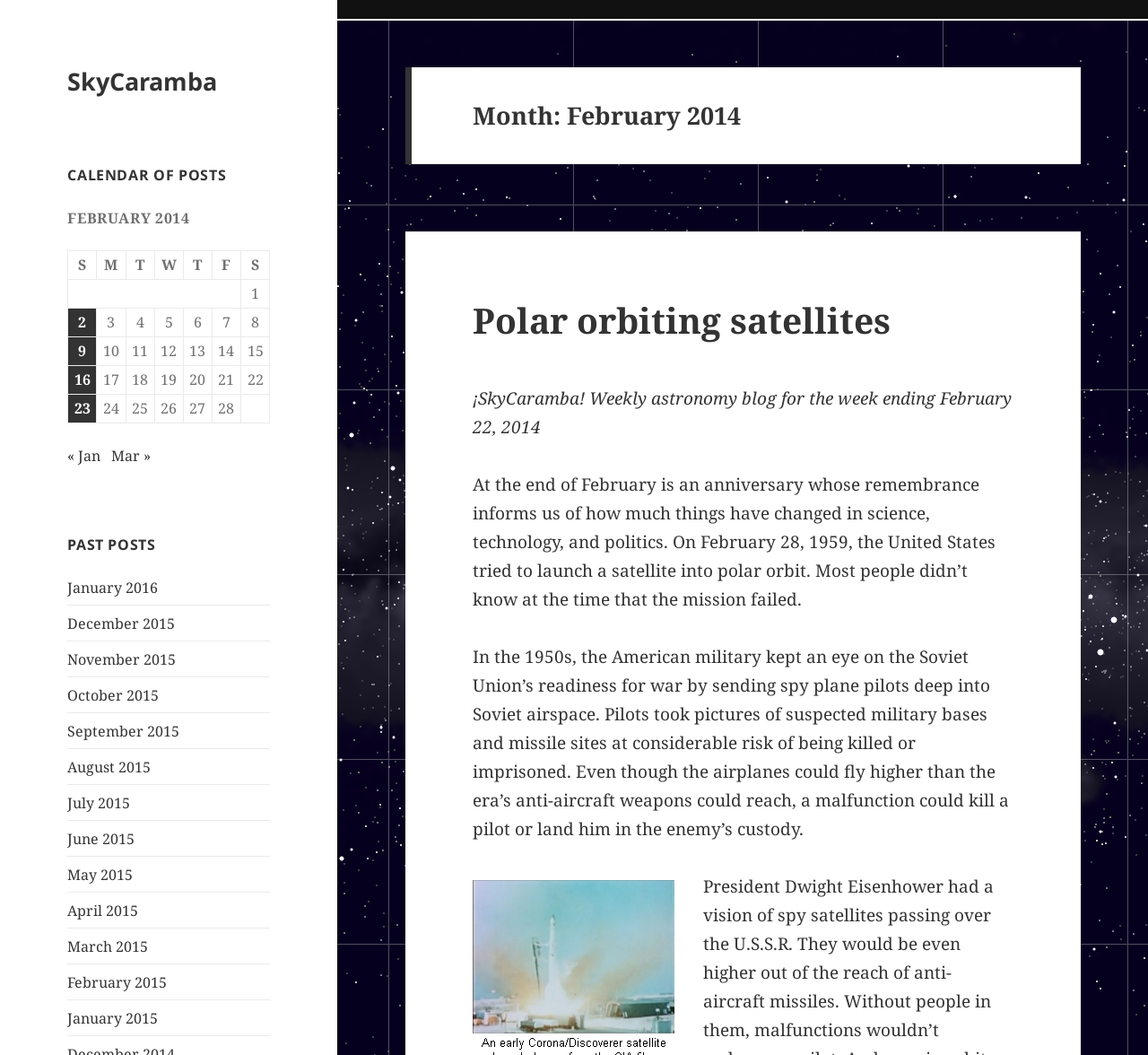What is the anniversary being remembered at the end of February?
Relying on the image, give a concise answer in one word or a brief phrase.

Failed satellite launch